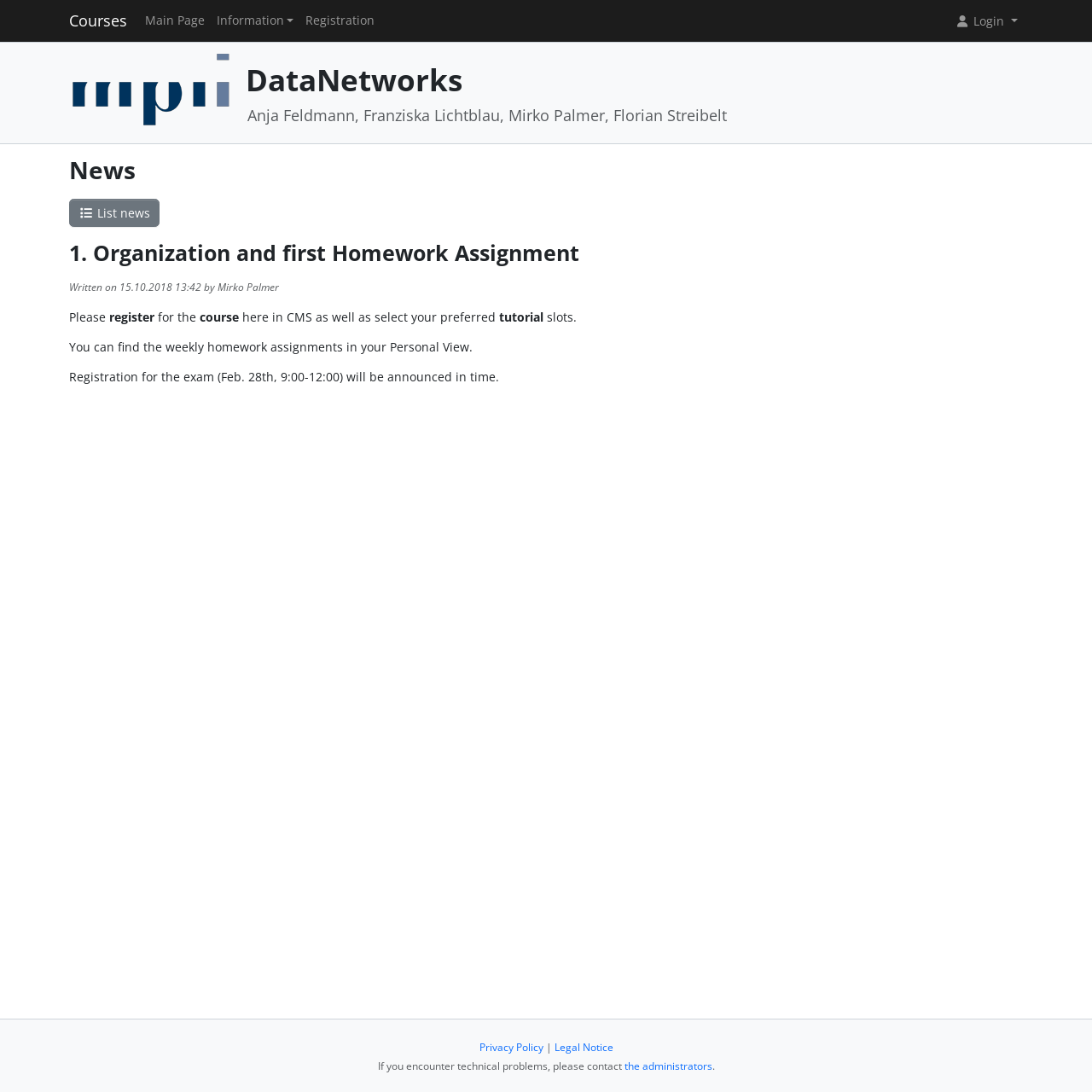Please find the bounding box coordinates for the clickable element needed to perform this instruction: "View news list".

[0.063, 0.182, 0.146, 0.208]